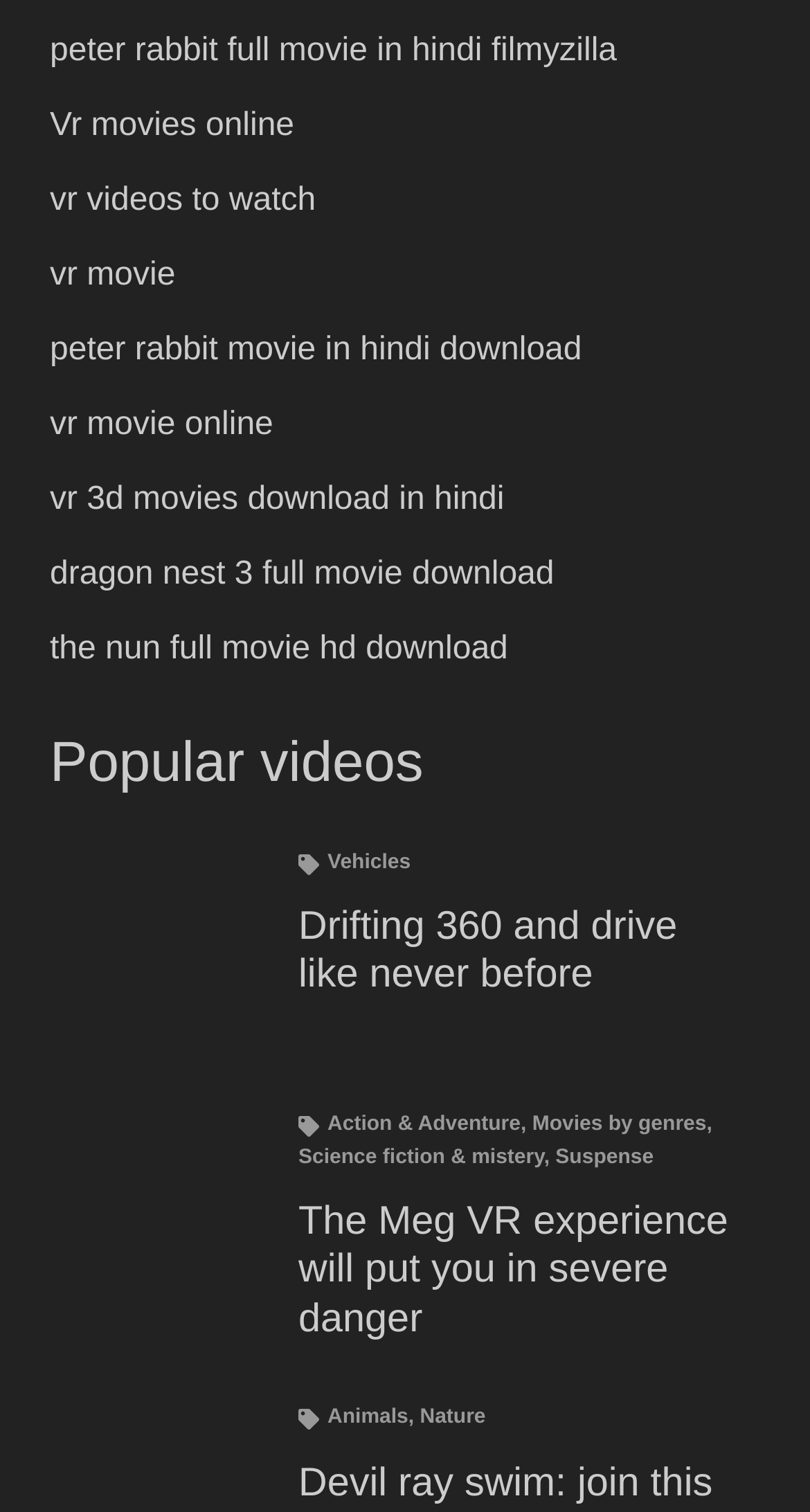Highlight the bounding box coordinates of the region I should click on to meet the following instruction: "Browse Science fiction & mystery movies".

[0.368, 0.759, 0.672, 0.774]